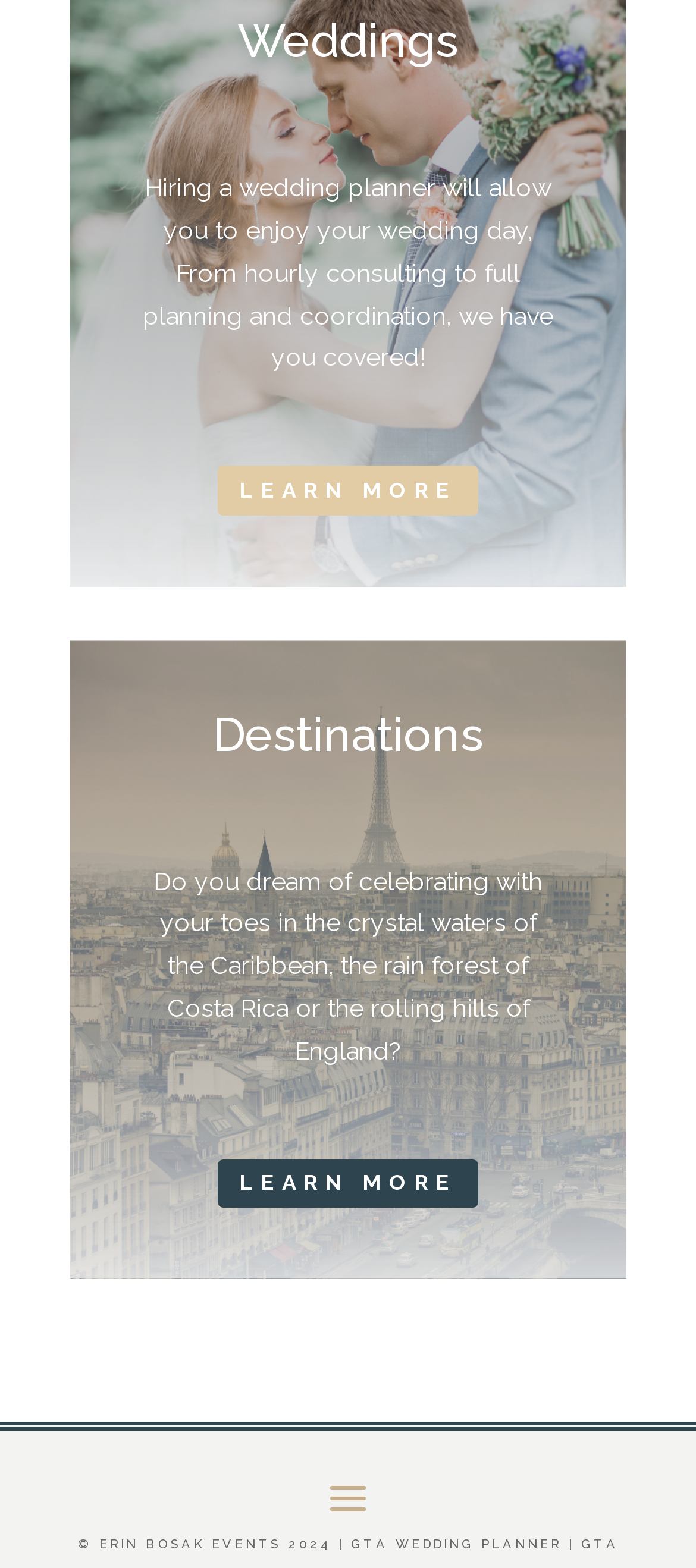What is the main topic of the webpage?
Using the image, provide a concise answer in one word or a short phrase.

Weddings